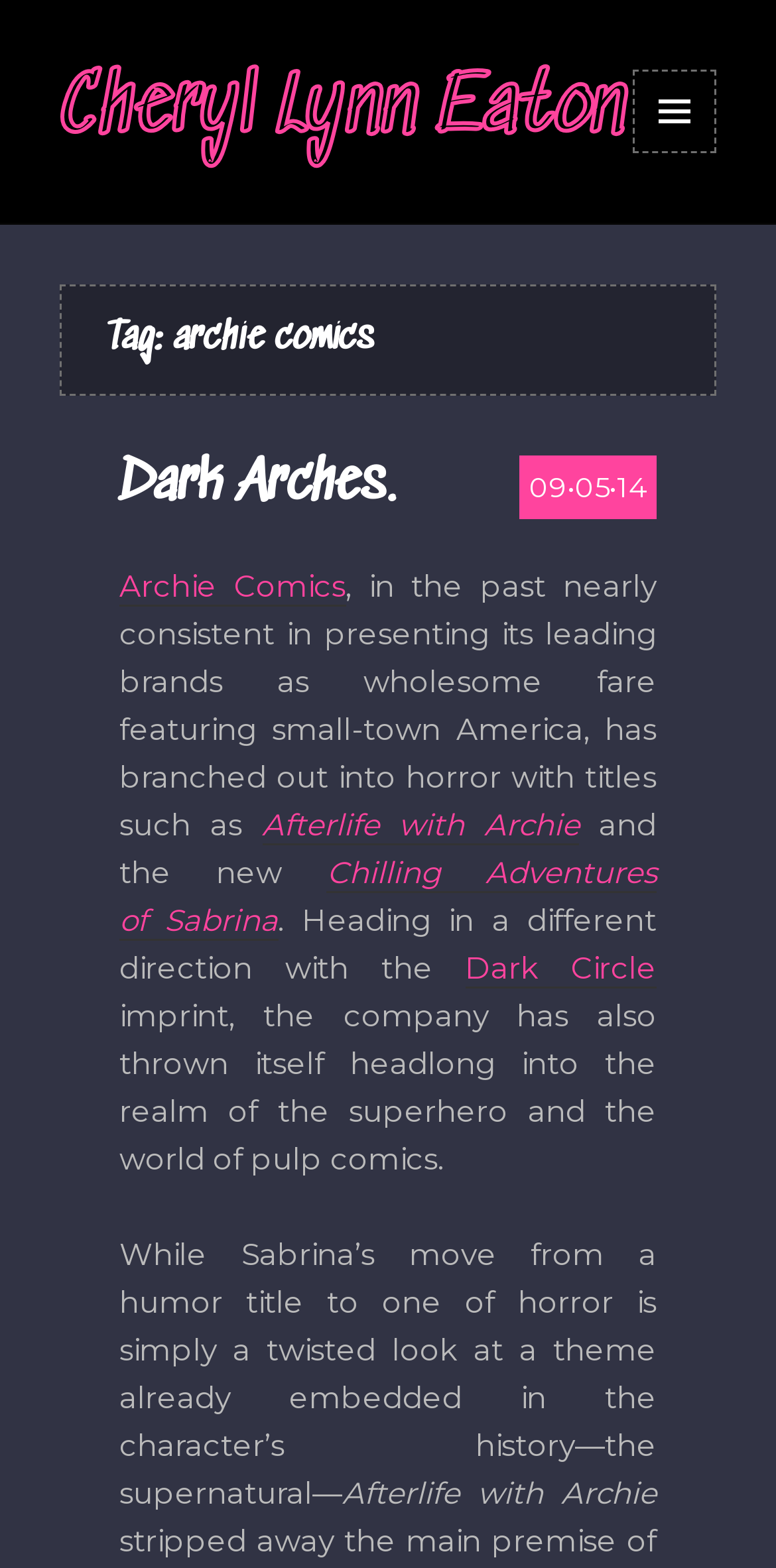What is the name of the imprint mentioned in the blog post?
Please look at the screenshot and answer in one word or a short phrase.

Dark Circle